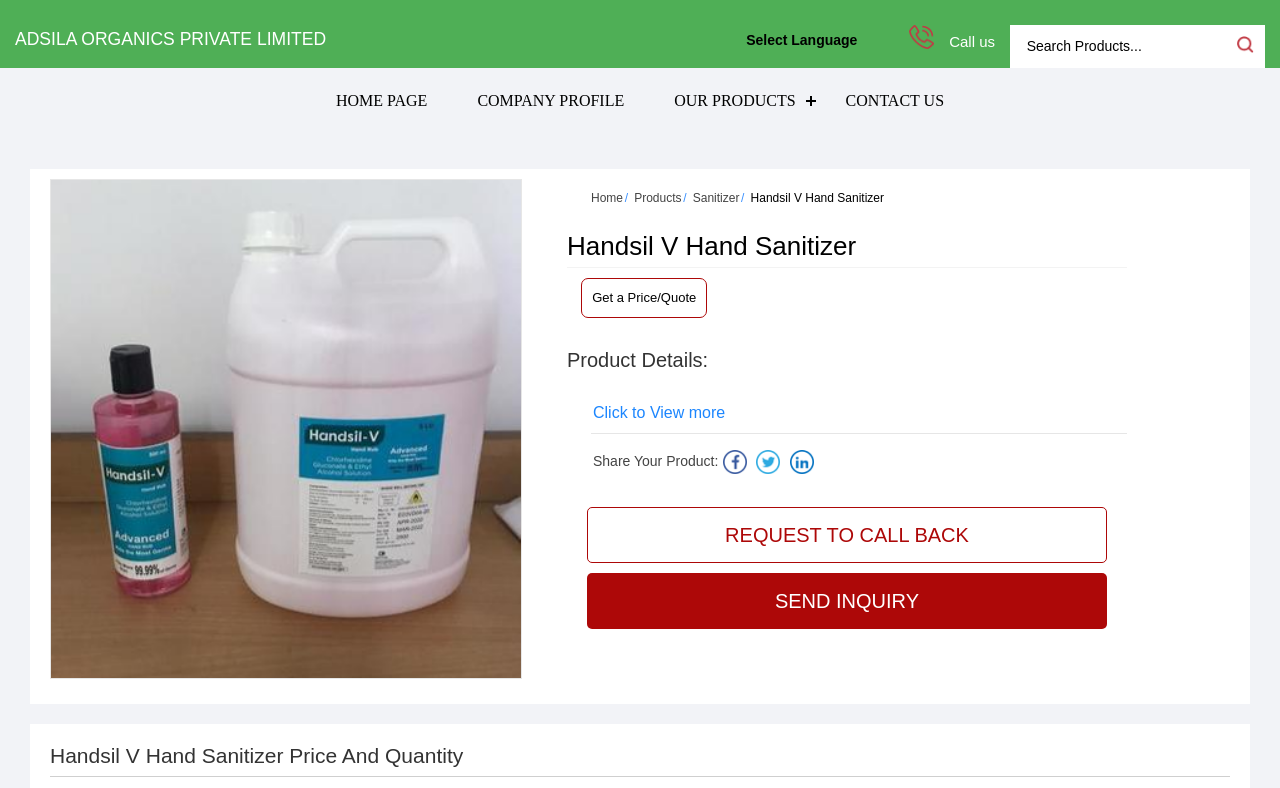Reply to the question with a single word or phrase:
What is the name of the product?

Handsil V Hand Sanitizer